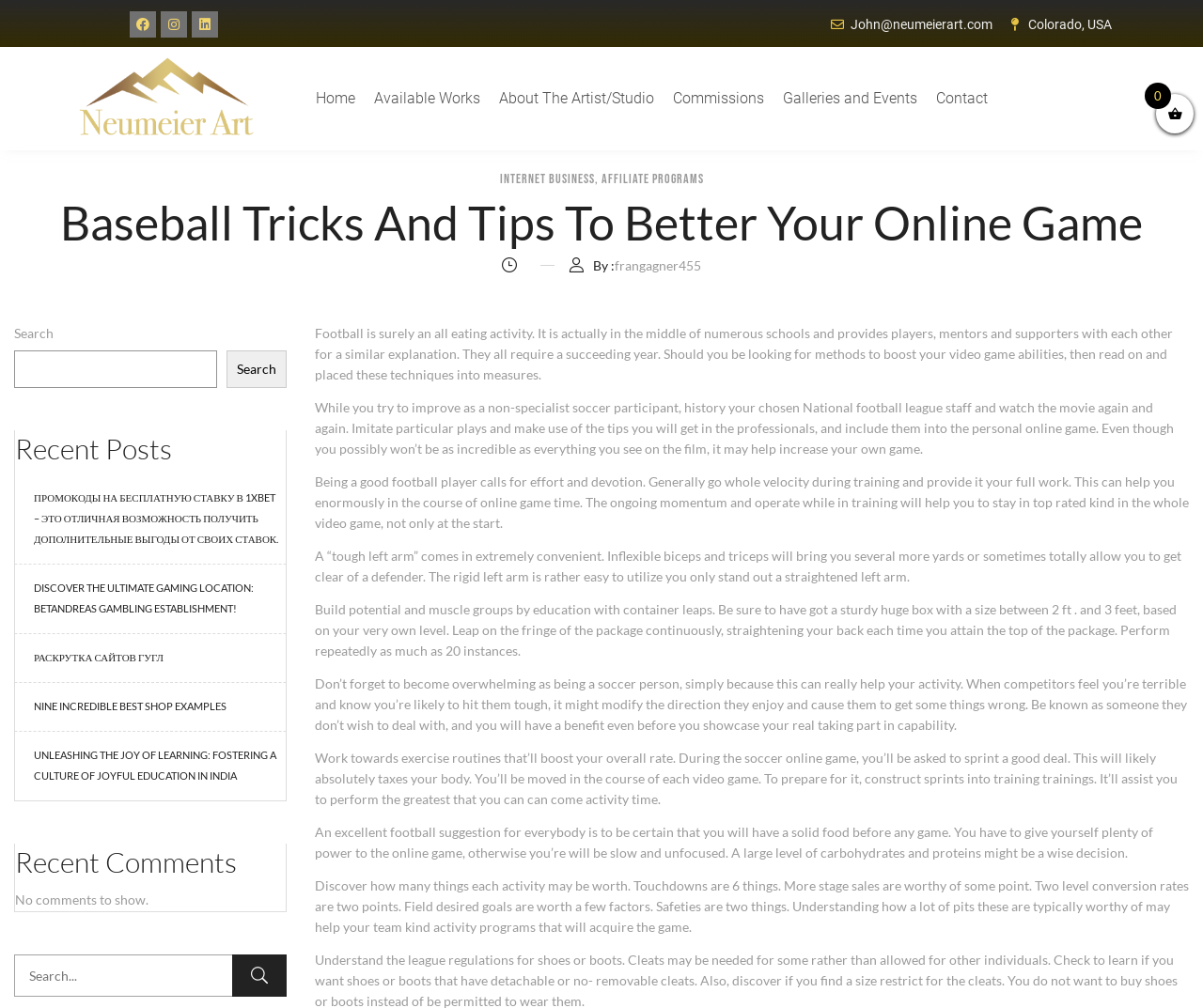What is the text of the first paragraph?
Answer with a single word or phrase, using the screenshot for reference.

Football is surely an all eating activity.